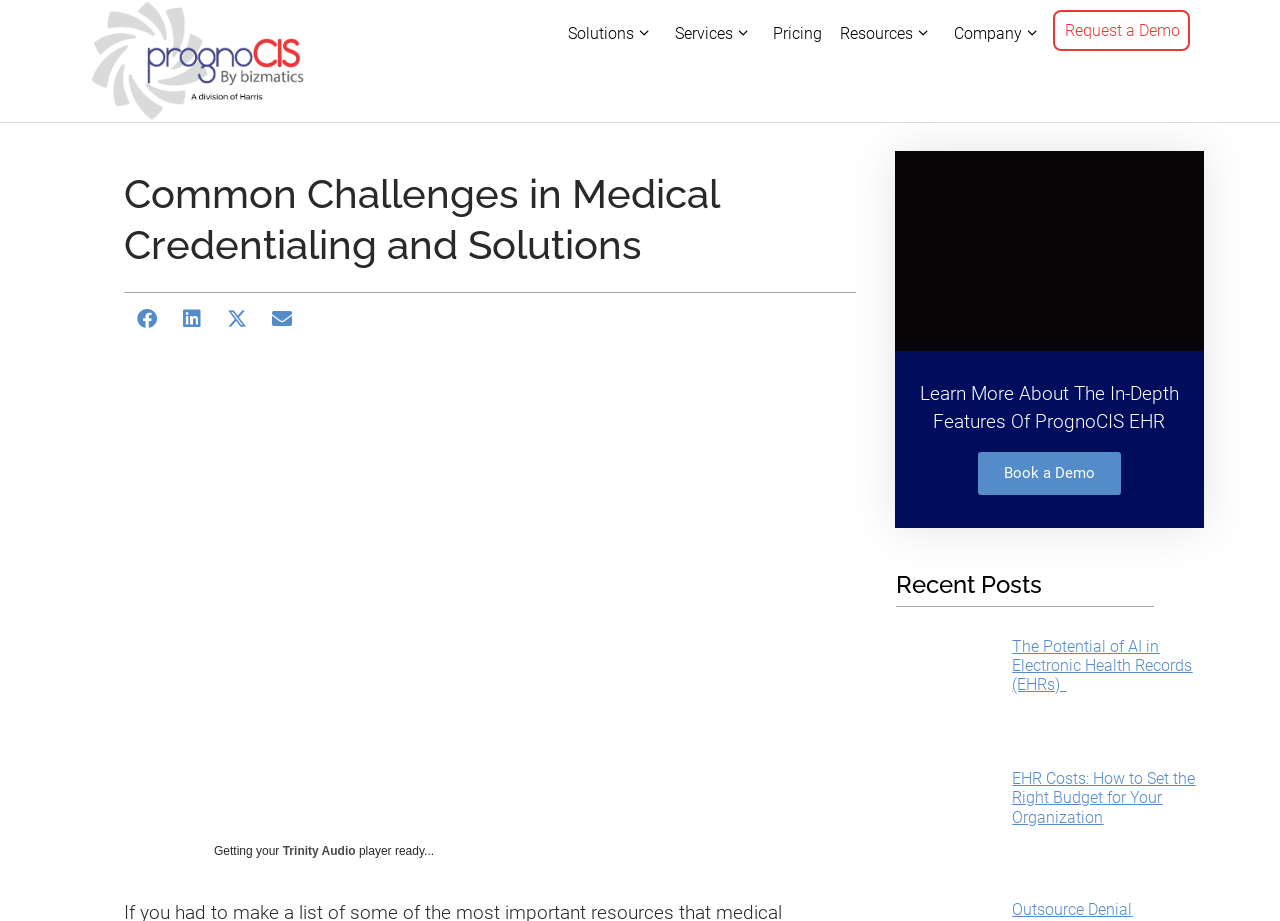Please predict the bounding box coordinates of the element's region where a click is necessary to complete the following instruction: "Check the recent post about EHR Costs". The coordinates should be represented by four float numbers between 0 and 1, i.e., [left, top, right, bottom].

[0.7, 0.835, 0.777, 0.962]